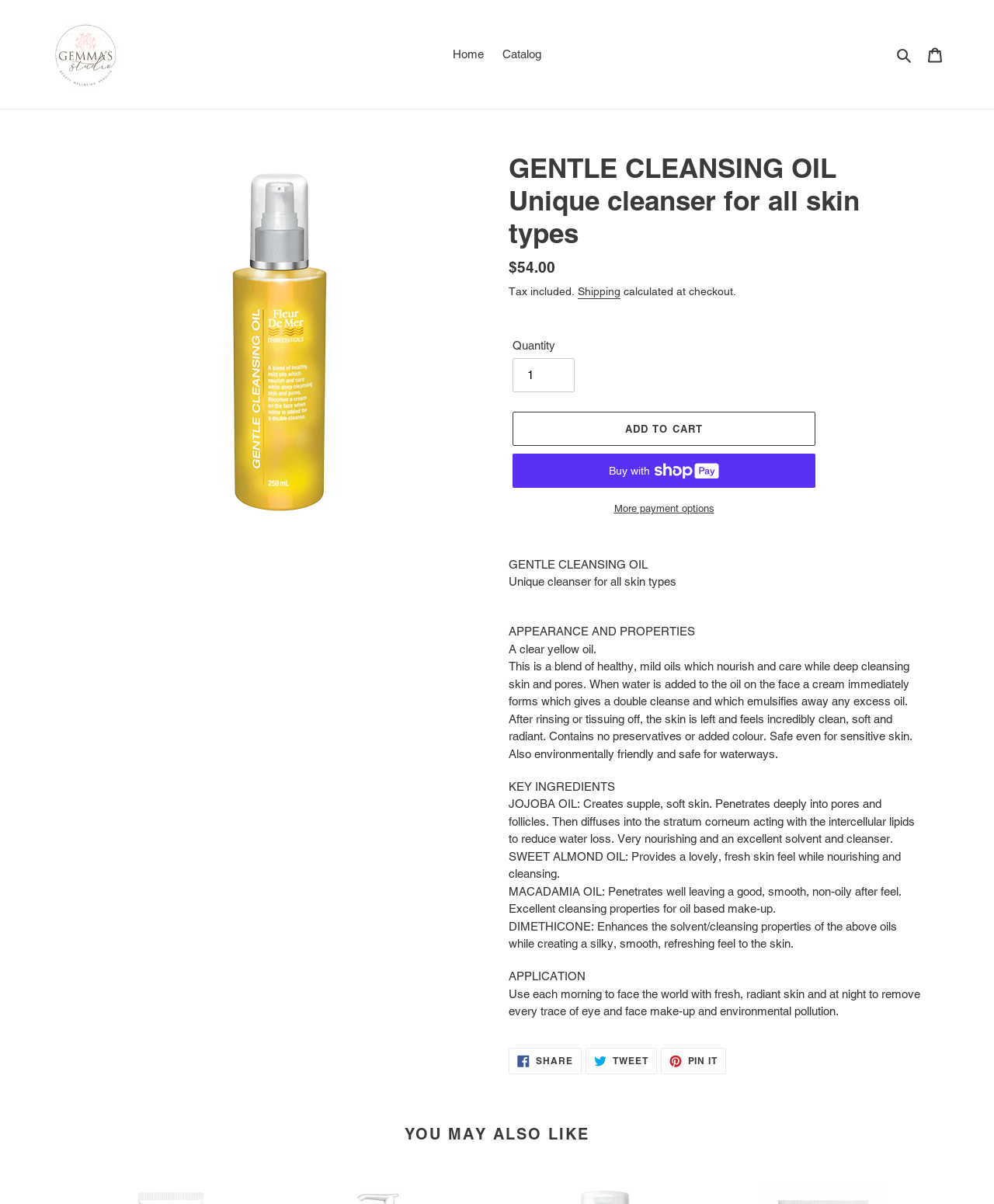Identify the bounding box coordinates of the element to click to follow this instruction: 'Click on the 'Share' button'. Ensure the coordinates are four float values between 0 and 1, provided as [left, top, right, bottom].

None